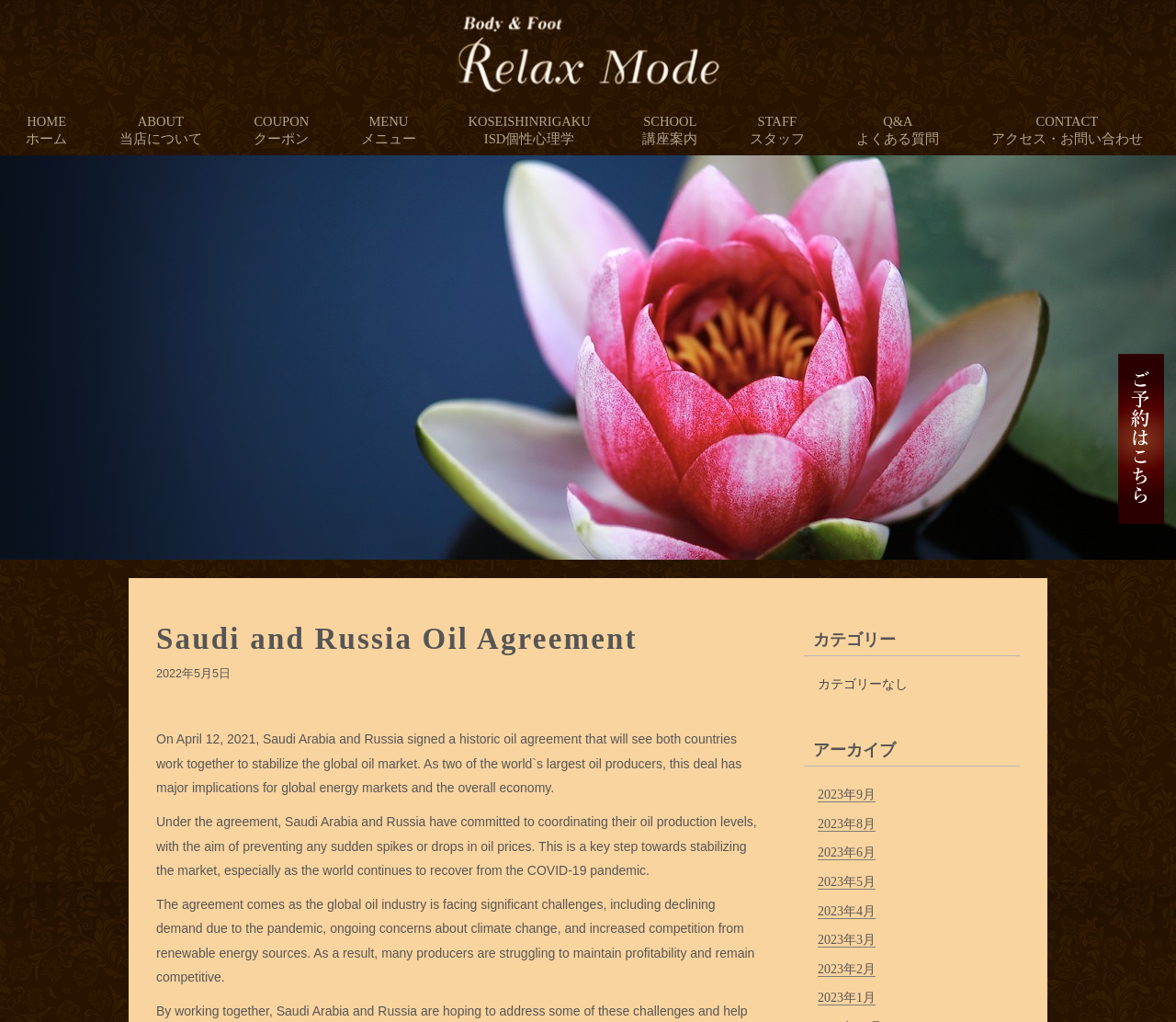What is the topic of the article on the right side of the webpage?
Using the image as a reference, answer with just one word or a short phrase.

Saudi and Russia Oil Agreement